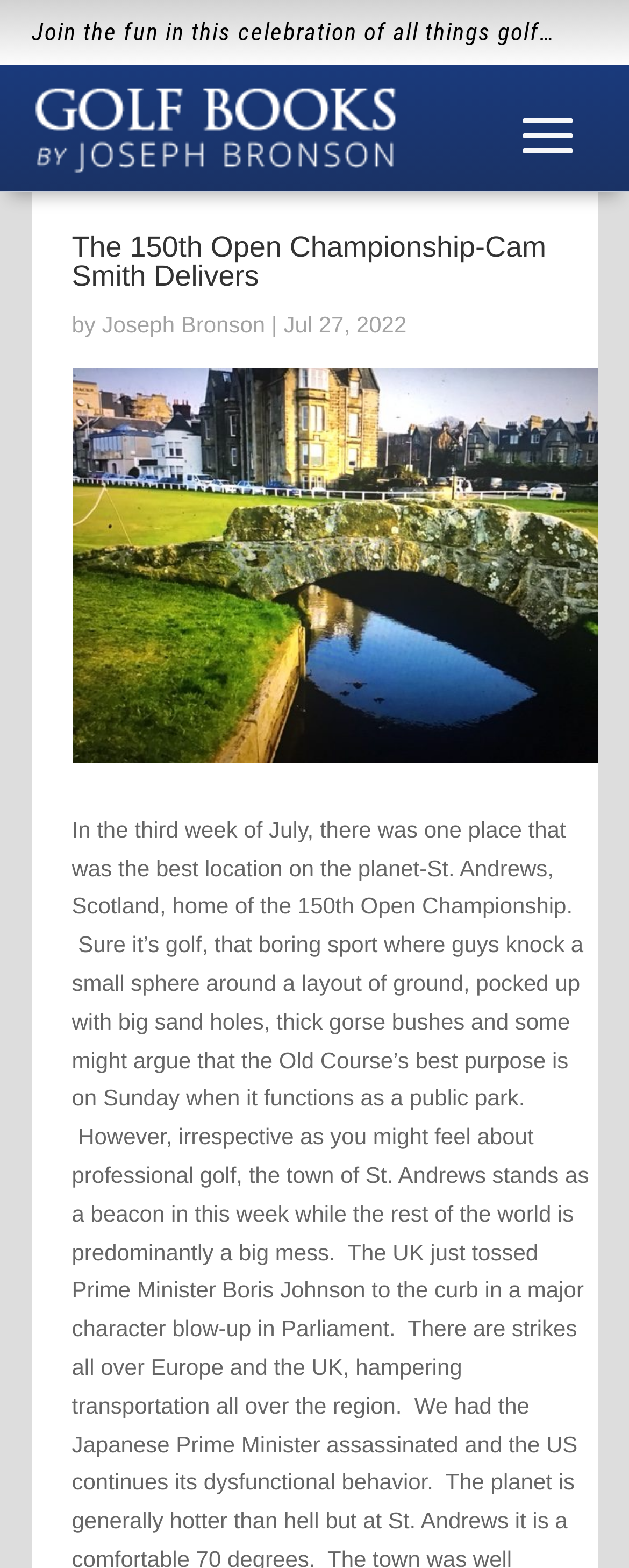Summarize the webpage with intricate details.

The webpage is about the 150th Open Championship, specifically Cam Smith's delivery, and is part of the Golf Chronicles by Joseph Bronson. 

At the top of the page, there is a brief introduction to the website, stating "Join the fun in this celebration of all things golf…" in a relatively small font size. Below this introduction, there is a link to "Golf Books and Golf Blog by Joseph Bronson" accompanied by an image with the same name, taking up a significant portion of the top section. 

The main title of the webpage, "The 150th Open Championship-Cam Smith Delivers", is prominently displayed in a larger font size, positioned below the introduction and the link. 

To the right of the main title, there is a link to the author's name, "Joseph Bronson", followed by a vertical bar and the date "Jul 27, 2022". 

Below the main title, there is a large image that takes up most of the remaining space on the page, likely related to the 150th Open Championship.